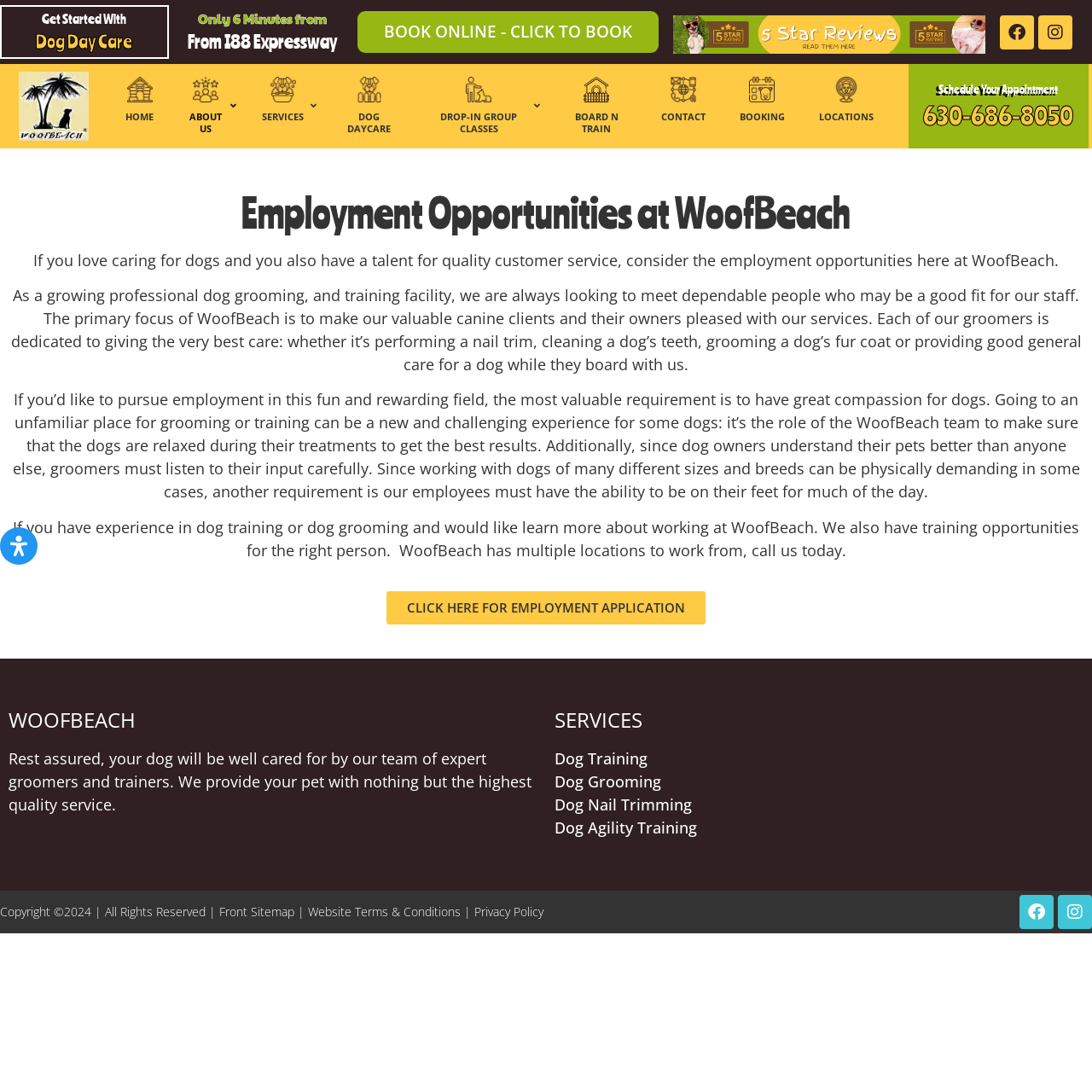Identify the bounding box coordinates of the HTML element based on this description: "11 GALLERIES with Treasure Hunt".

None